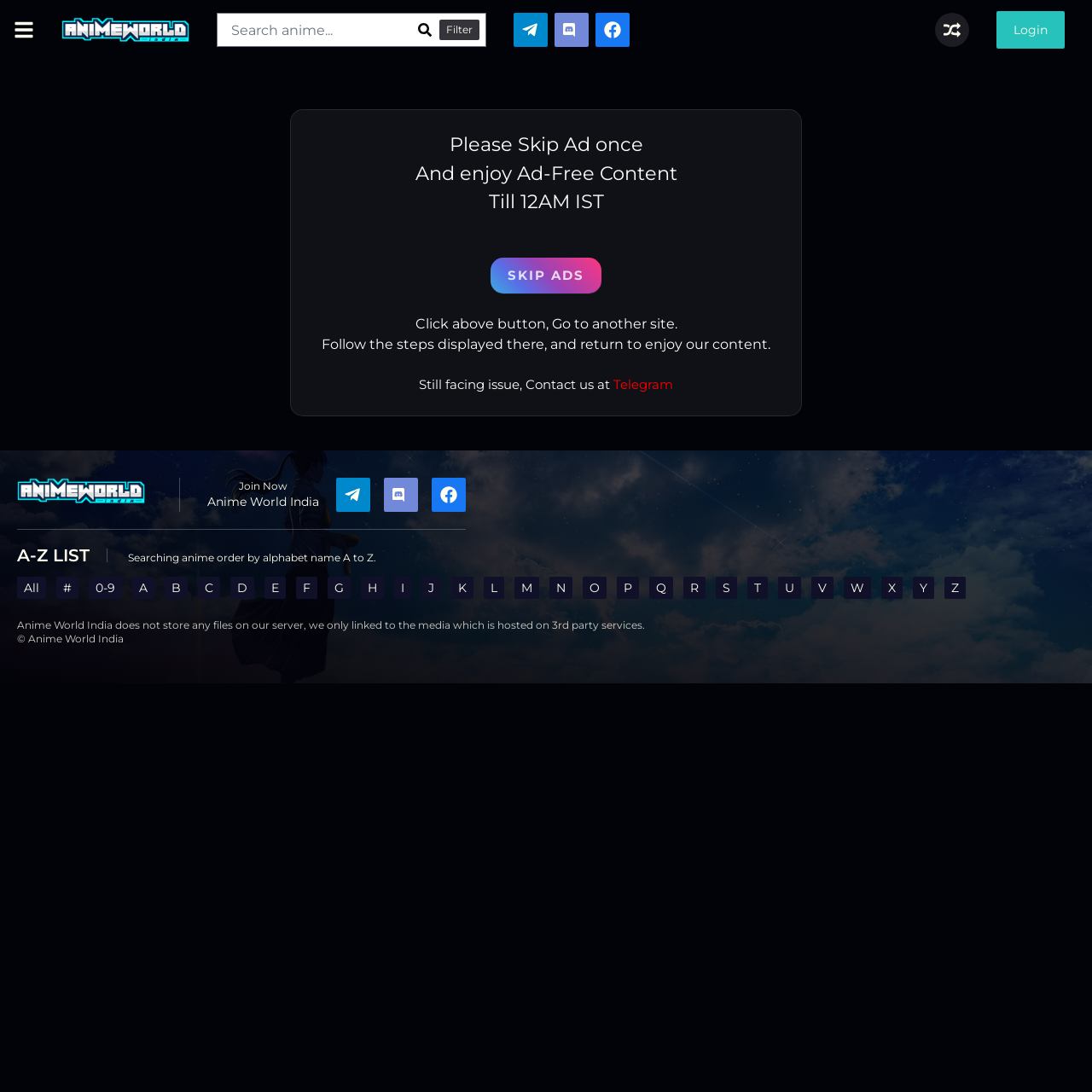Give a detailed account of the webpage.

This webpage is about Ninja Hattori, a 1981 anime episode, on Anime World India. At the top left, there is an image and a link to Anime World India. Next to it, there is a search bar with a button and a filter link. Below the search bar, there are three links with images, possibly representing different anime episodes or categories.

On the right side of the page, there is a section with a heading that asks users to skip an ad and enjoy ad-free content. Below it, there is a button to skip ads and some instructions on how to do so. If users are still facing issues, they can contact the support team via Telegram.

Further down, there is a section with links to join a community or group, along with some images. Below it, there is an A-Z list of anime, with links to different alphabet categories. Each category has a link to a list of anime starting with that letter.

At the bottom of the page, there is a disclaimer stating that Anime World India does not store any files on its server and only links to media hosted on third-party services. The webpage also displays a copyright notice for Anime World India.